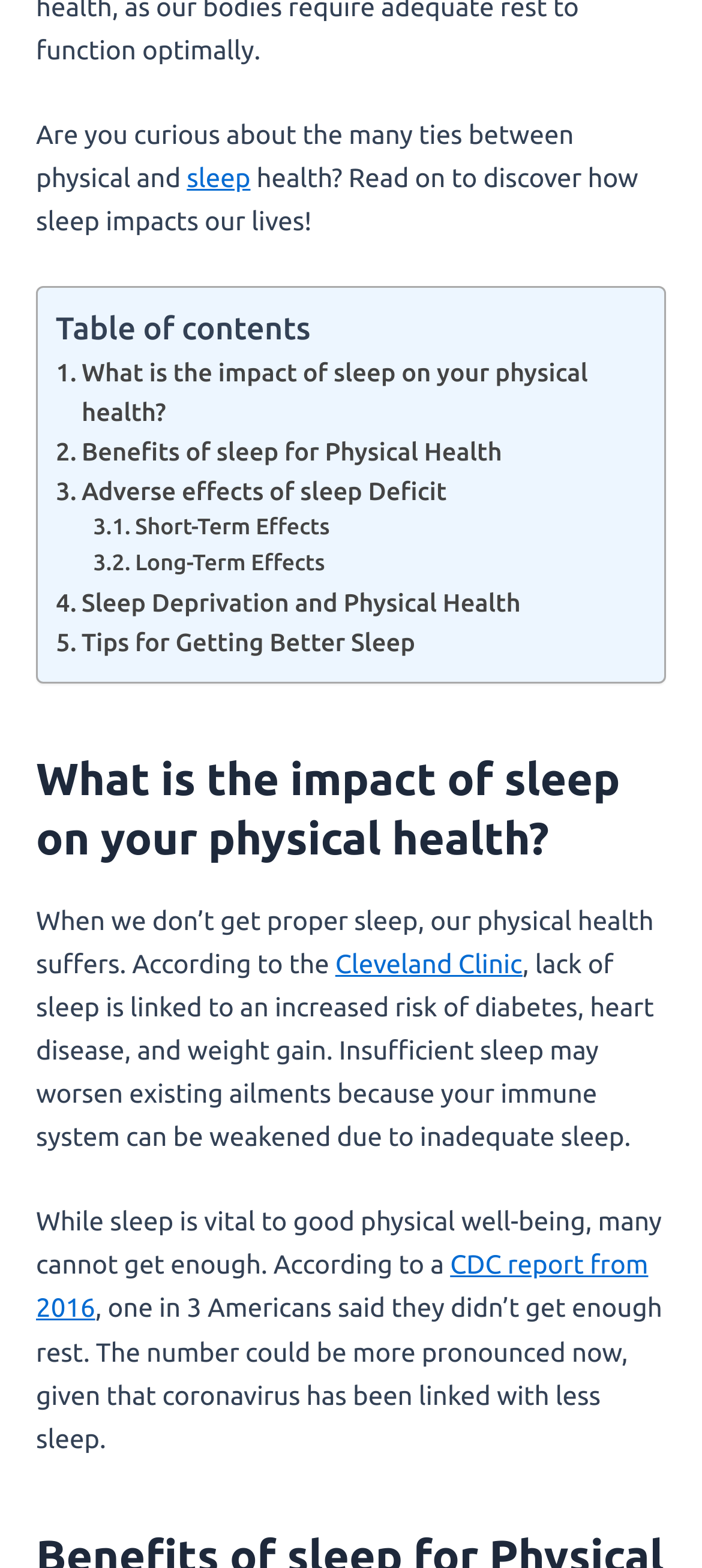Please identify the bounding box coordinates of the element that needs to be clicked to execute the following command: "Visit the 'Cleveland Clinic' website". Provide the bounding box using four float numbers between 0 and 1, formatted as [left, top, right, bottom].

[0.478, 0.604, 0.744, 0.624]